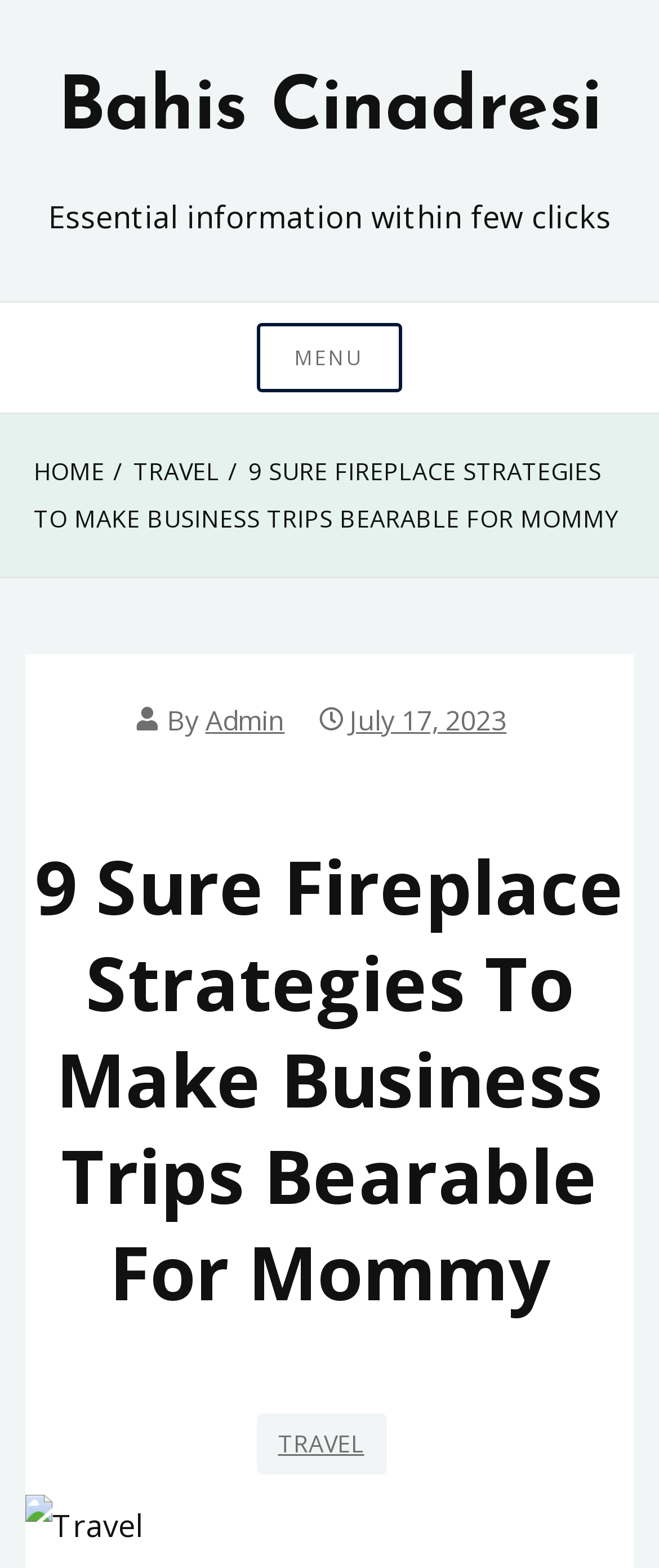What is the category of the article?
Using the image, give a concise answer in the form of a single word or short phrase.

TRAVEL